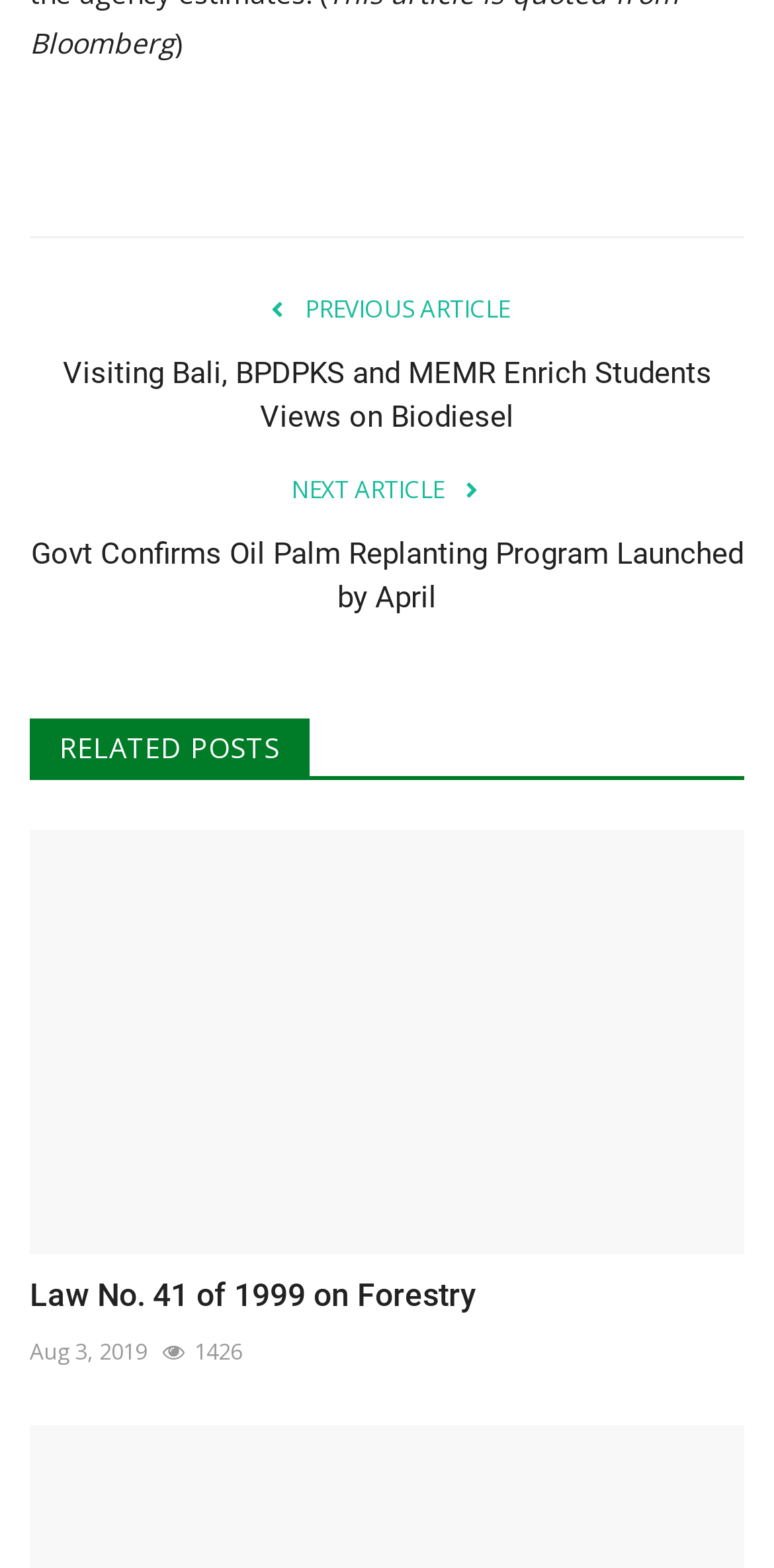Please answer the following query using a single word or phrase: 
How many navigation buttons are there?

2